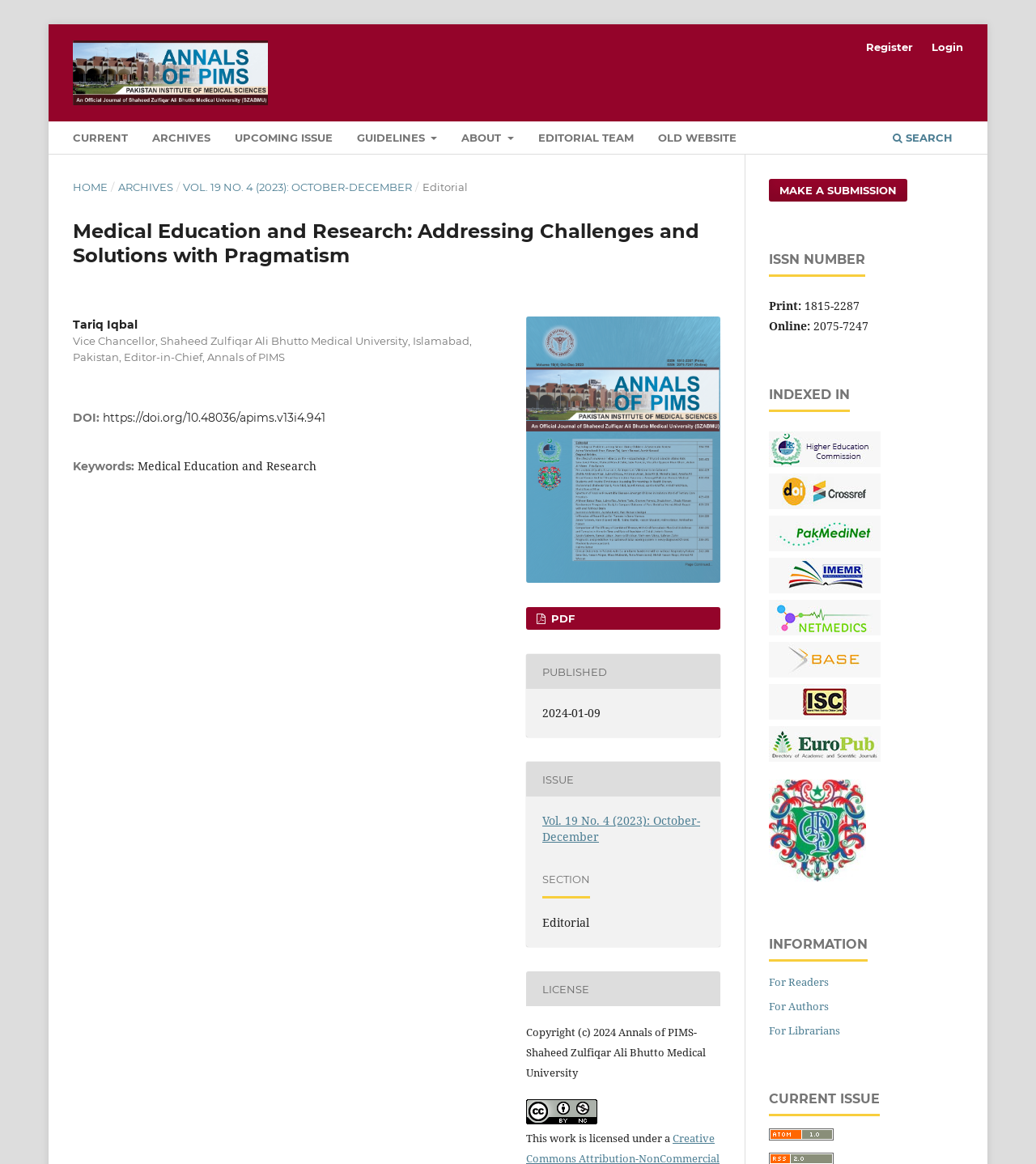What is the DOI of the article?
Utilize the image to construct a detailed and well-explained answer.

I found the answer by looking at the section of the webpage that mentions 'DOI'. This section has a link with the text 'https://doi.org/10.48036/apims.v13i4.941', which suggests that this is the DOI of the article.